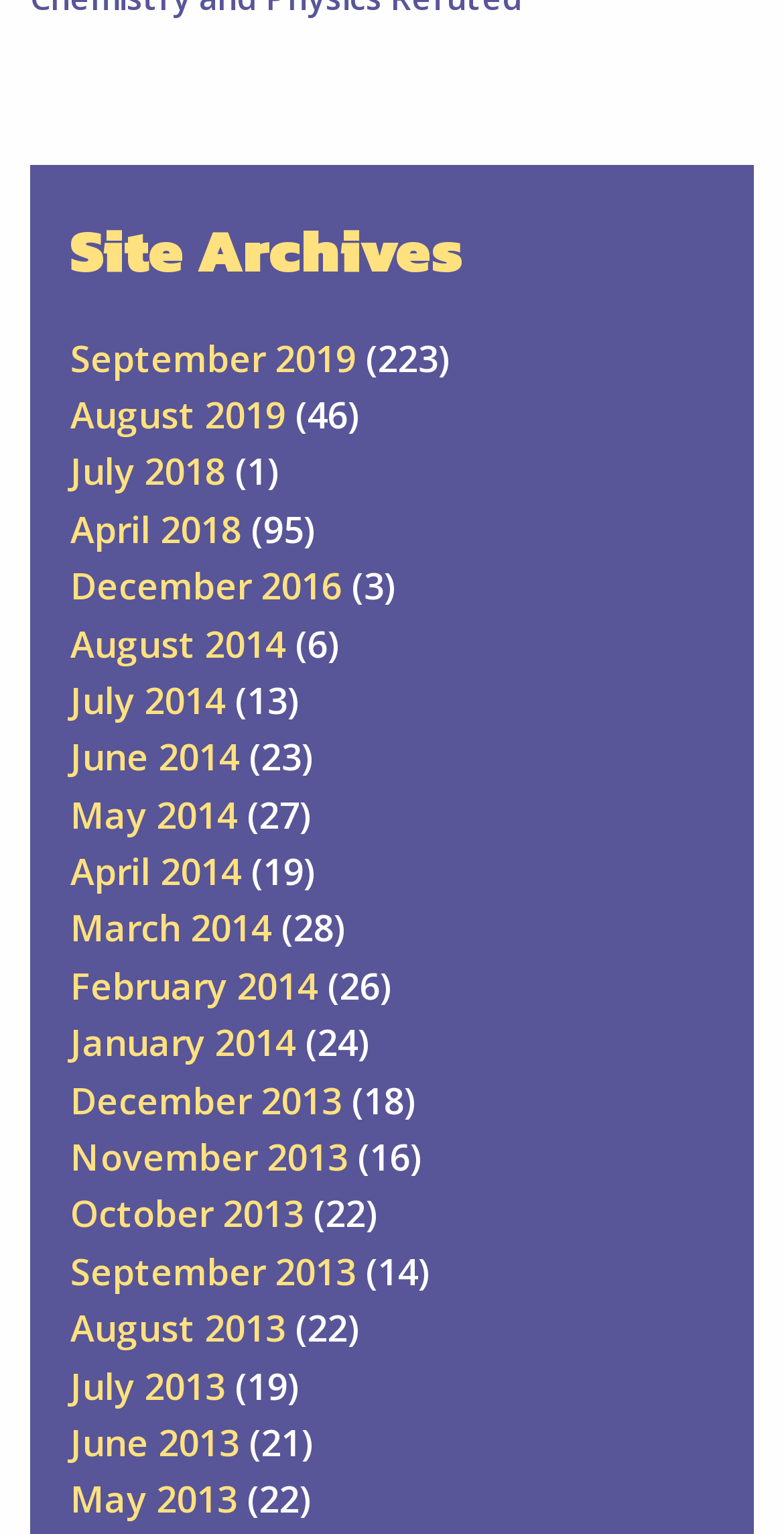Please specify the bounding box coordinates of the clickable region to carry out the following instruction: "View August 2019 archives". The coordinates should be four float numbers between 0 and 1, in the format [left, top, right, bottom].

[0.09, 0.254, 0.364, 0.286]